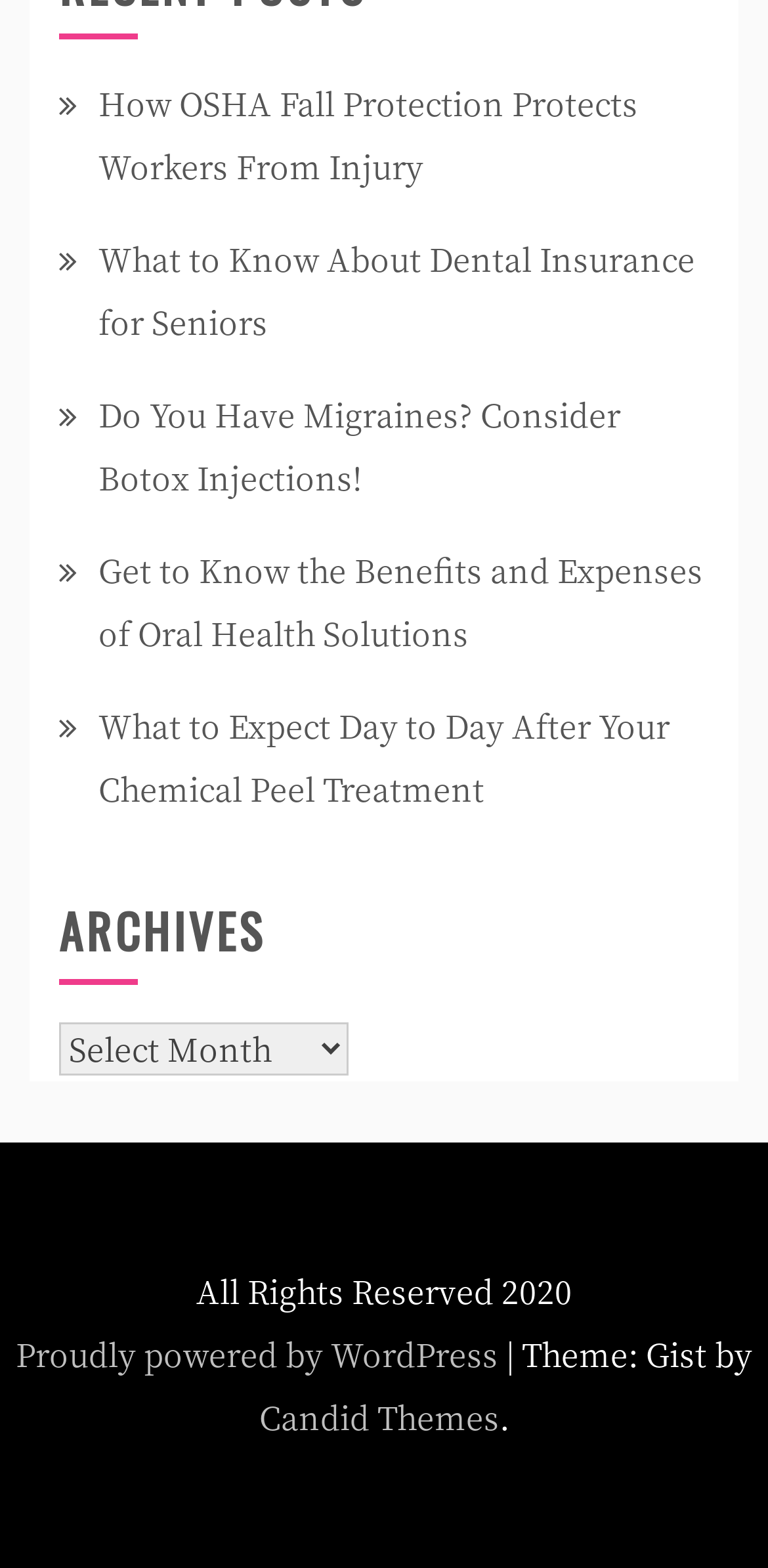Answer the question with a single word or phrase: 
What is the name of the theme used by the website?

Gist